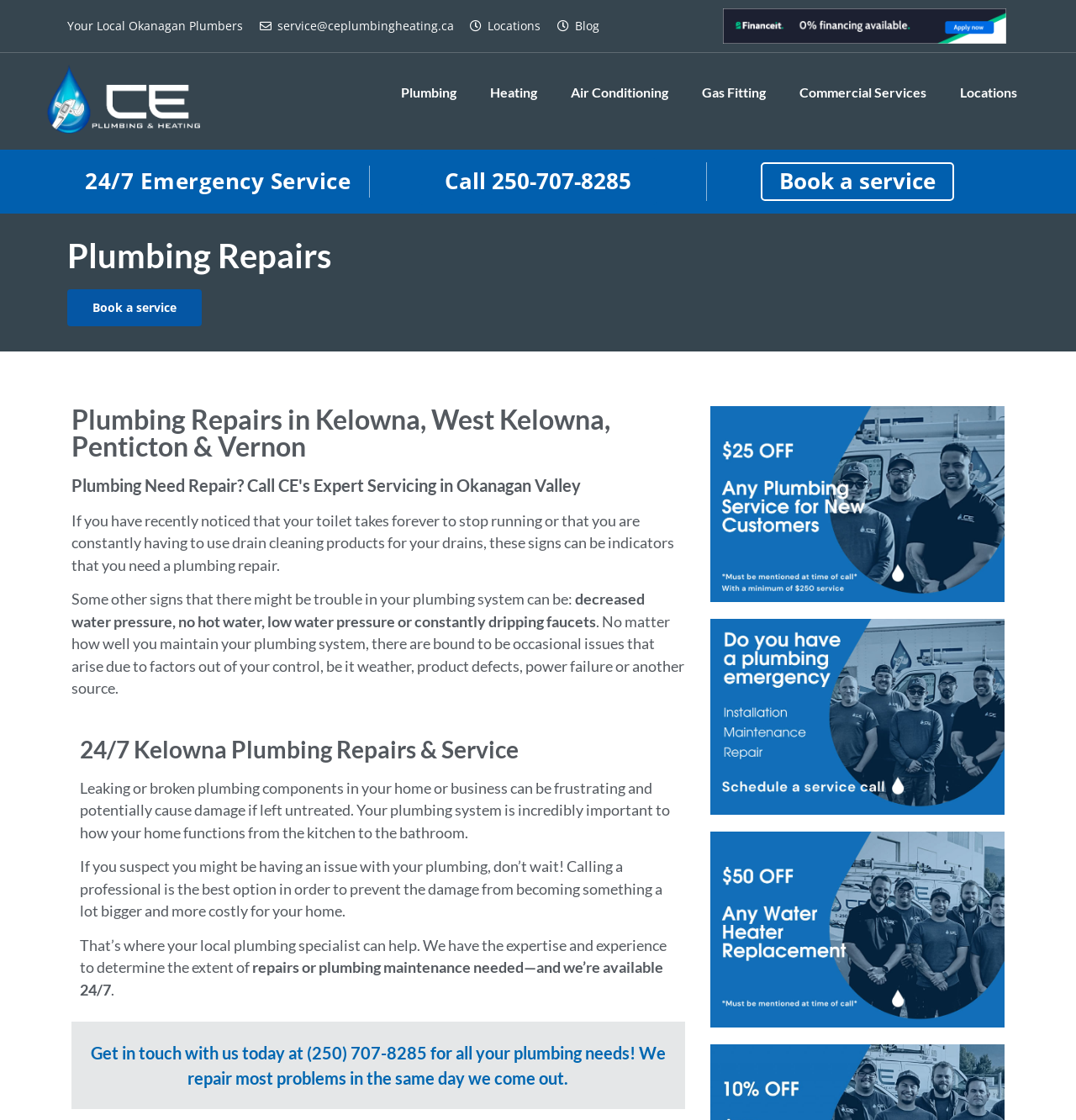What is the benefit of calling a professional for plumbing issues?
Please provide a detailed and thorough answer to the question.

According to the webpage, calling a professional for plumbing issues can help prevent damage and costly repairs. This is stated in the text 'If you suspect you might be having an issue with your plumbing, don’t wait! Calling a professional is the best option in order to prevent the damage from becoming something a lot bigger and more costly for your home.'